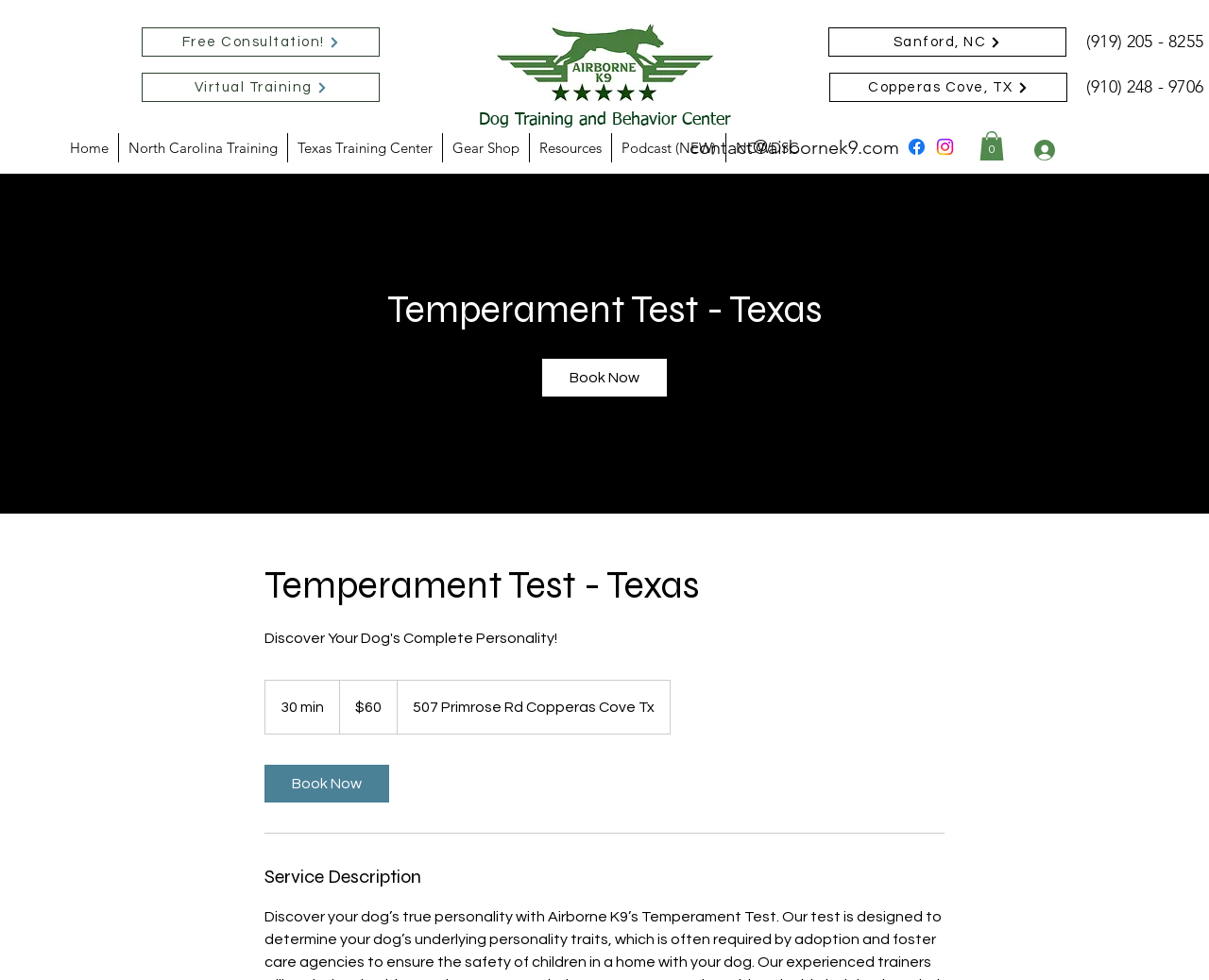Specify the bounding box coordinates of the element's region that should be clicked to achieve the following instruction: "Subscribe with email". The bounding box coordinates consist of four float numbers between 0 and 1, in the format [left, top, right, bottom].

None